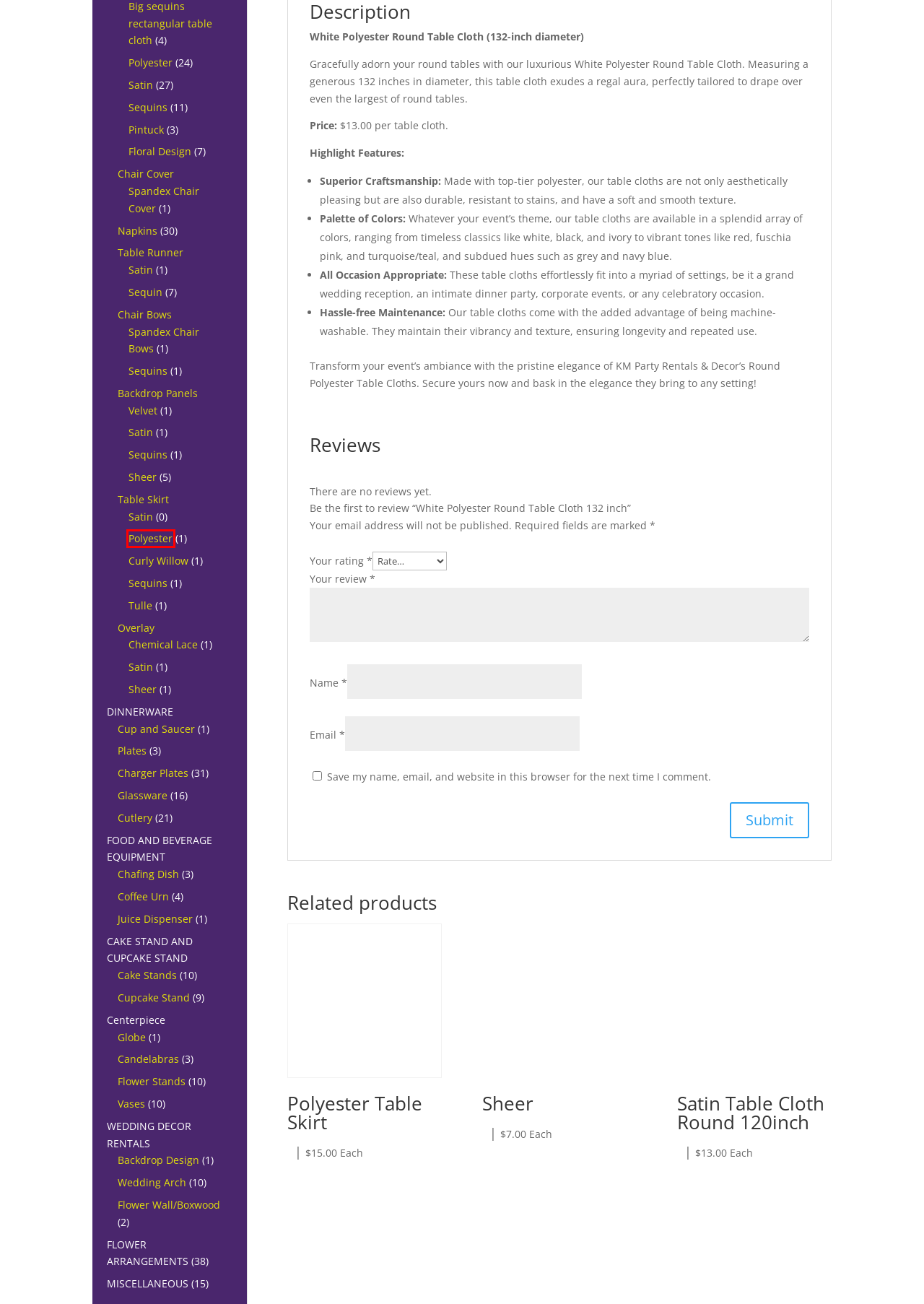Given a screenshot of a webpage with a red bounding box, please pick the webpage description that best fits the new webpage after clicking the element inside the bounding box. Here are the candidates:
A. Floral Design Tablecloth Rental Brampton | KM Party Rental
B. Vases And Centerpiece Rental In Brampton | KM Party Rental
C. Chemical Lace Overlay Rental In Brampton | KM Party Rental
D. Wedding Decor Rentals Brampton | KM Party Rental
E. Pintuck Tablecloth Rentals In Brampton | KM Party Rental
F. Polyester Table Skirt Rental In Brampton | KM Party Rental
G. Curly Willow Table Skirt For Rent | KM Party Rental
H. Satin Table Overlays Rental | KM Party Rental

F